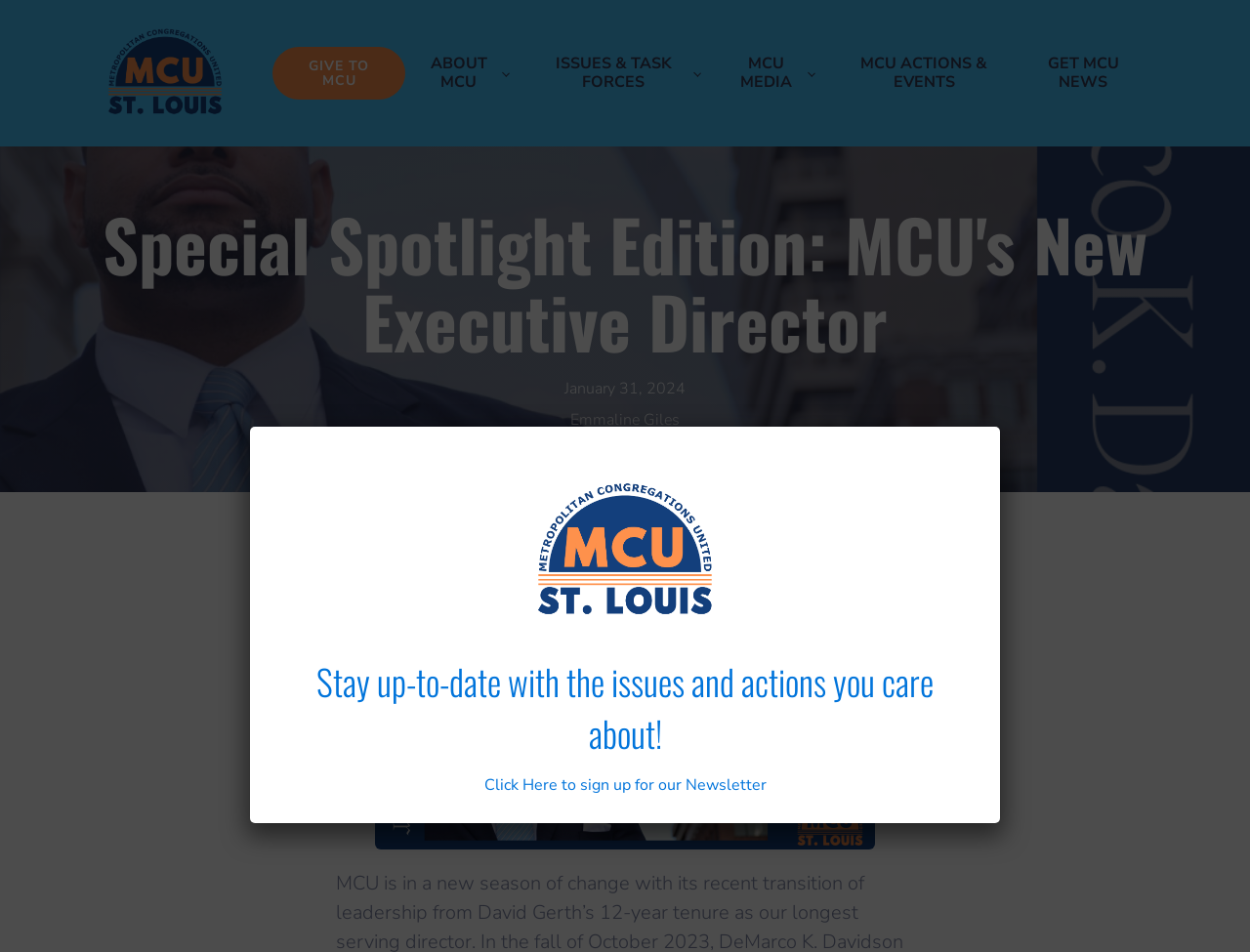Please locate the bounding box coordinates of the element that should be clicked to complete the given instruction: "Close the dialog".

[0.772, 0.456, 0.794, 0.485]